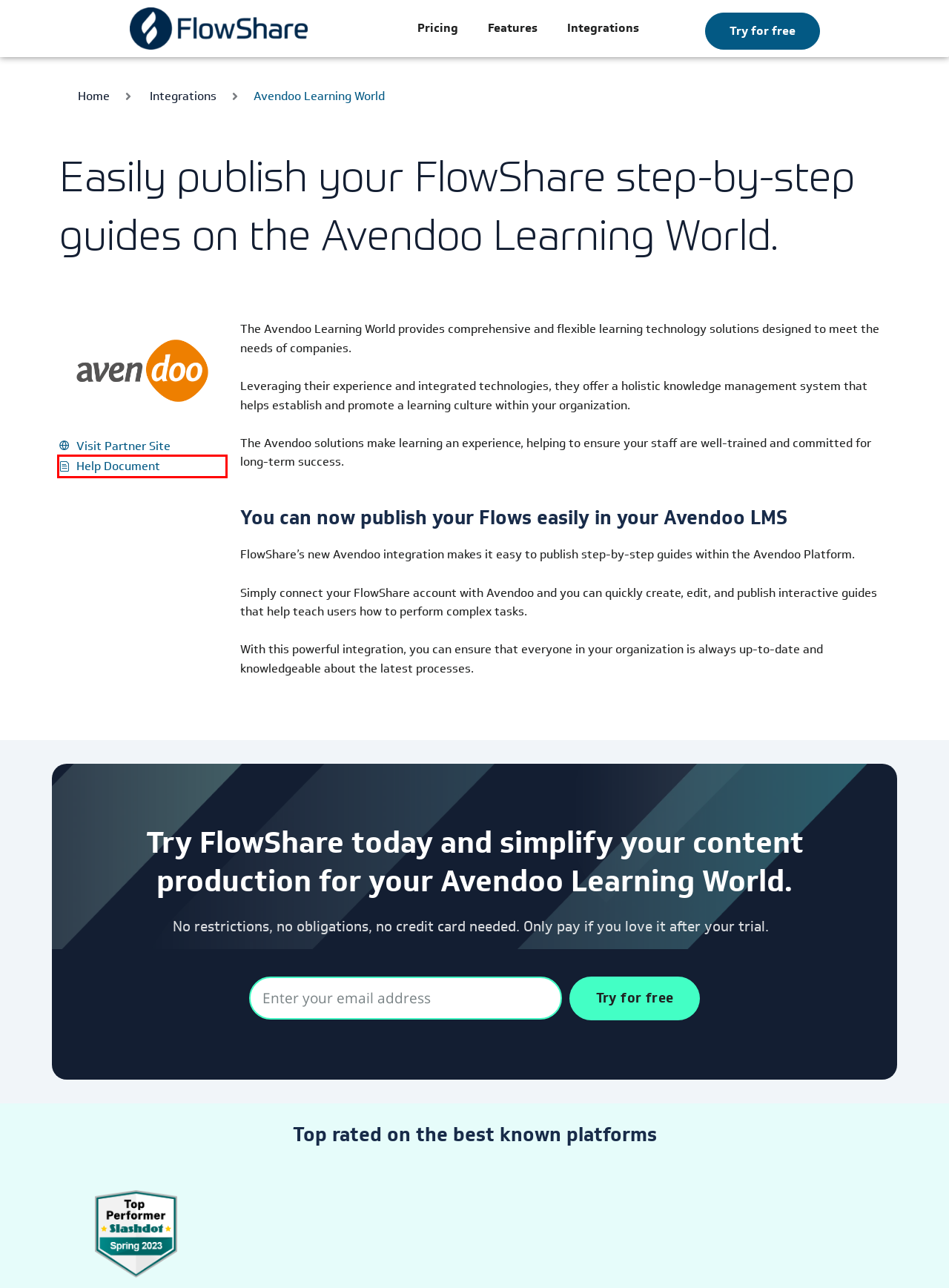You have a screenshot of a webpage, and a red bounding box highlights an element. Select the webpage description that best fits the new page after clicking the element within the bounding box. Options are:
A. ERP Documentation
B. Pricing » FlowShare - find the right plan for you
C. Organizing your FlowShare guides to make them visible
D. Process Documentation » FlowShare
E. Avendoo Integration for FlowShare | FlowShare Help Center
F. FlowShare » Create step-by-step guides. 🚀
G. Avendoo Learning World - Avendoo
H. Integrations » FlowShare

E